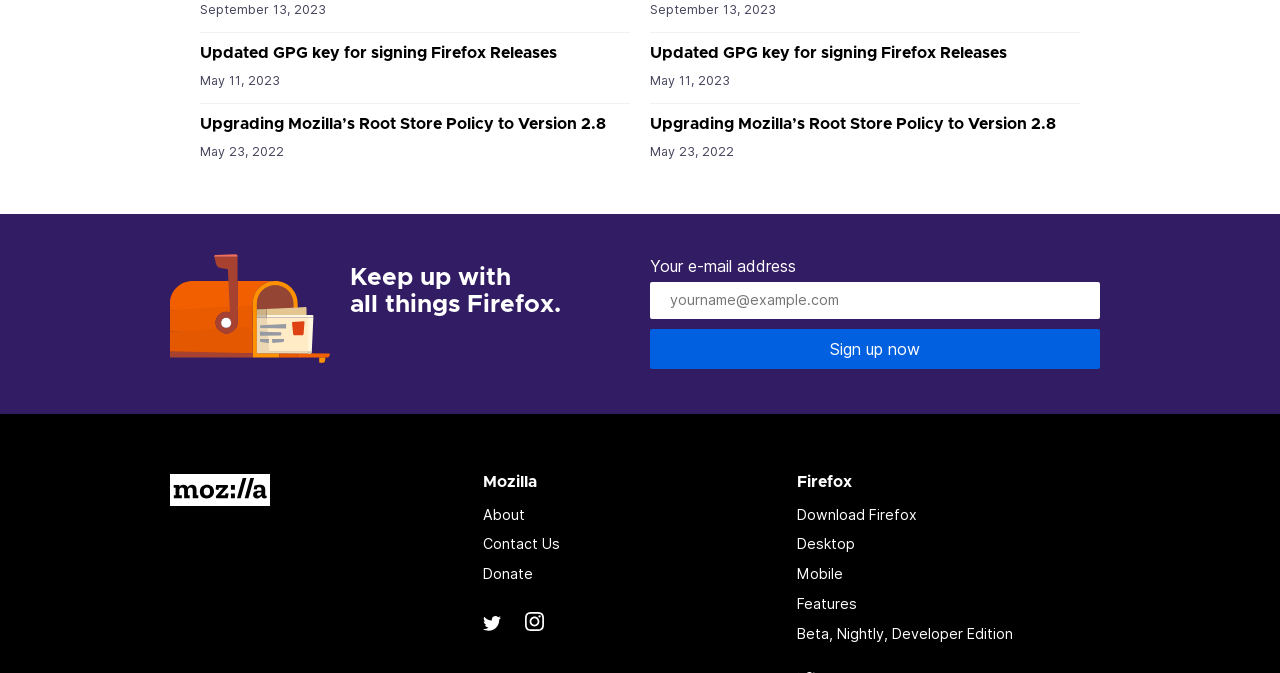Carefully examine the image and provide an in-depth answer to the question: What is the date of the latest news article?

I looked at the time elements and their corresponding StaticText elements. The latest date is September 13, 2023, which appears twice on the webpage.